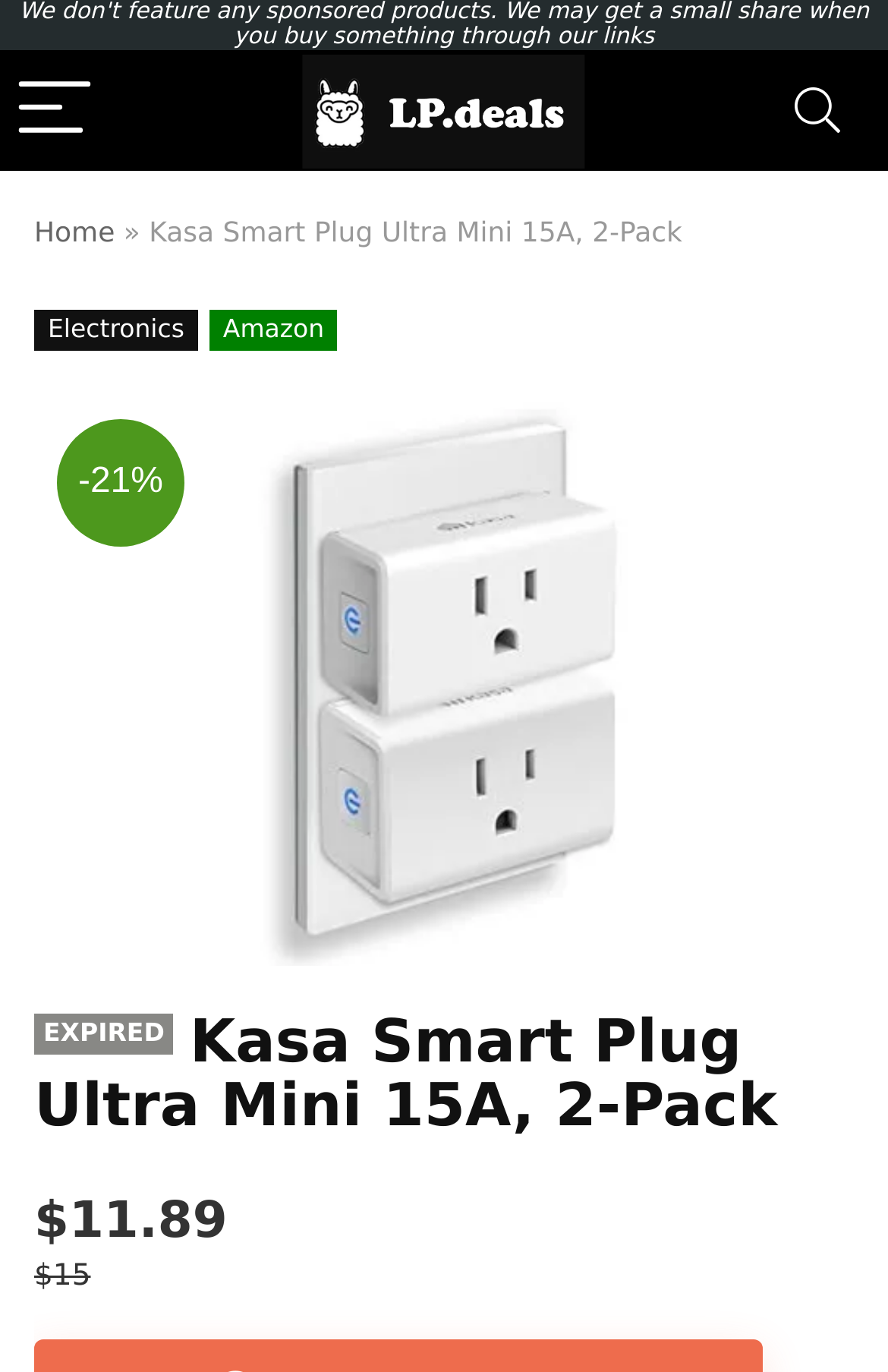Using the provided description: "parent_node: -21%", find the bounding box coordinates of the corresponding UI element. The output should be four float numbers between 0 and 1, in the format [left, top, right, bottom].

[0.179, 0.296, 0.821, 0.327]